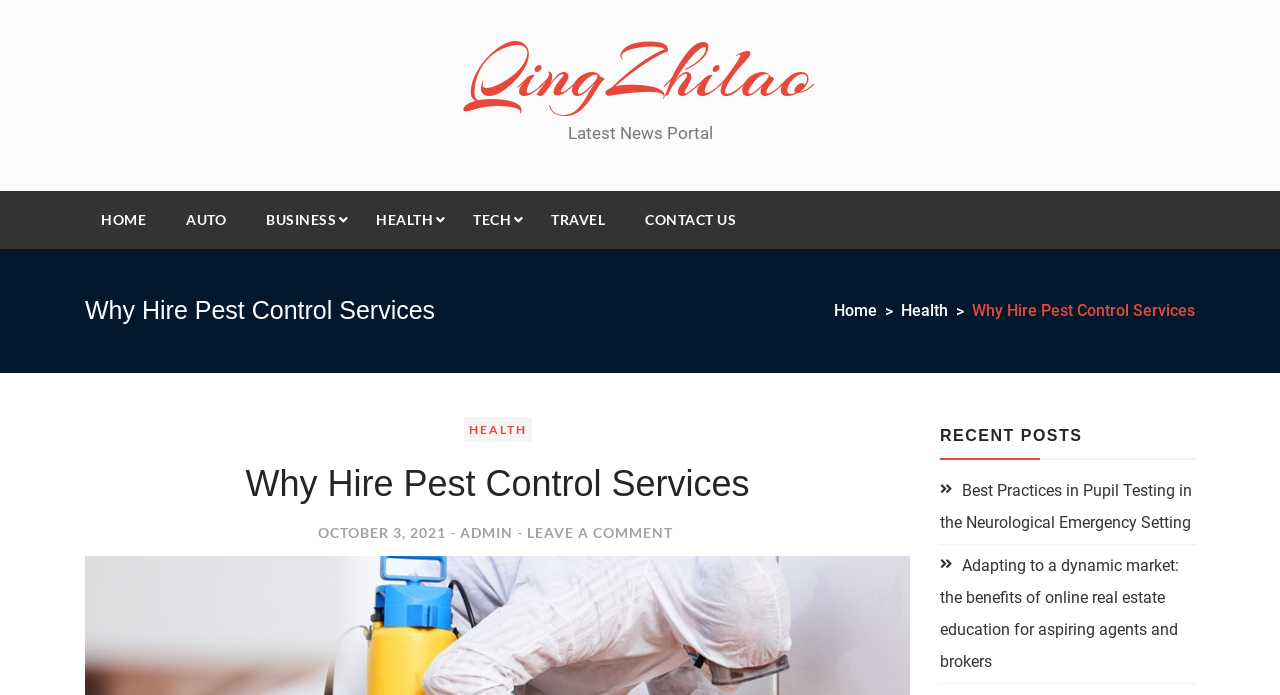Determine the bounding box coordinates of the clickable area required to perform the following instruction: "go to home page". The coordinates should be represented as four float numbers between 0 and 1: [left, top, right, bottom].

[0.066, 0.275, 0.127, 0.357]